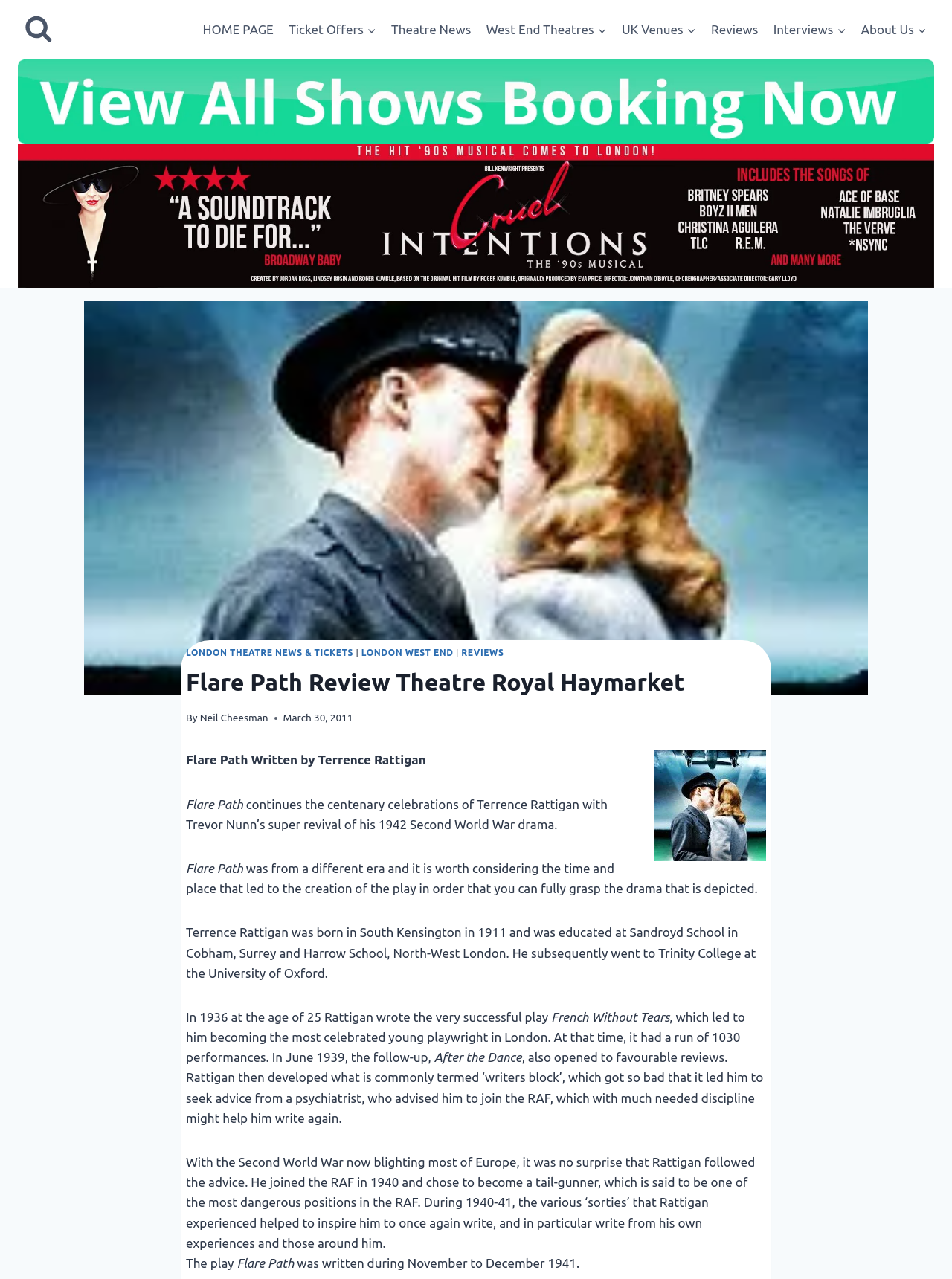Identify the bounding box coordinates of the region that should be clicked to execute the following instruction: "Go to home page".

[0.205, 0.009, 0.295, 0.037]